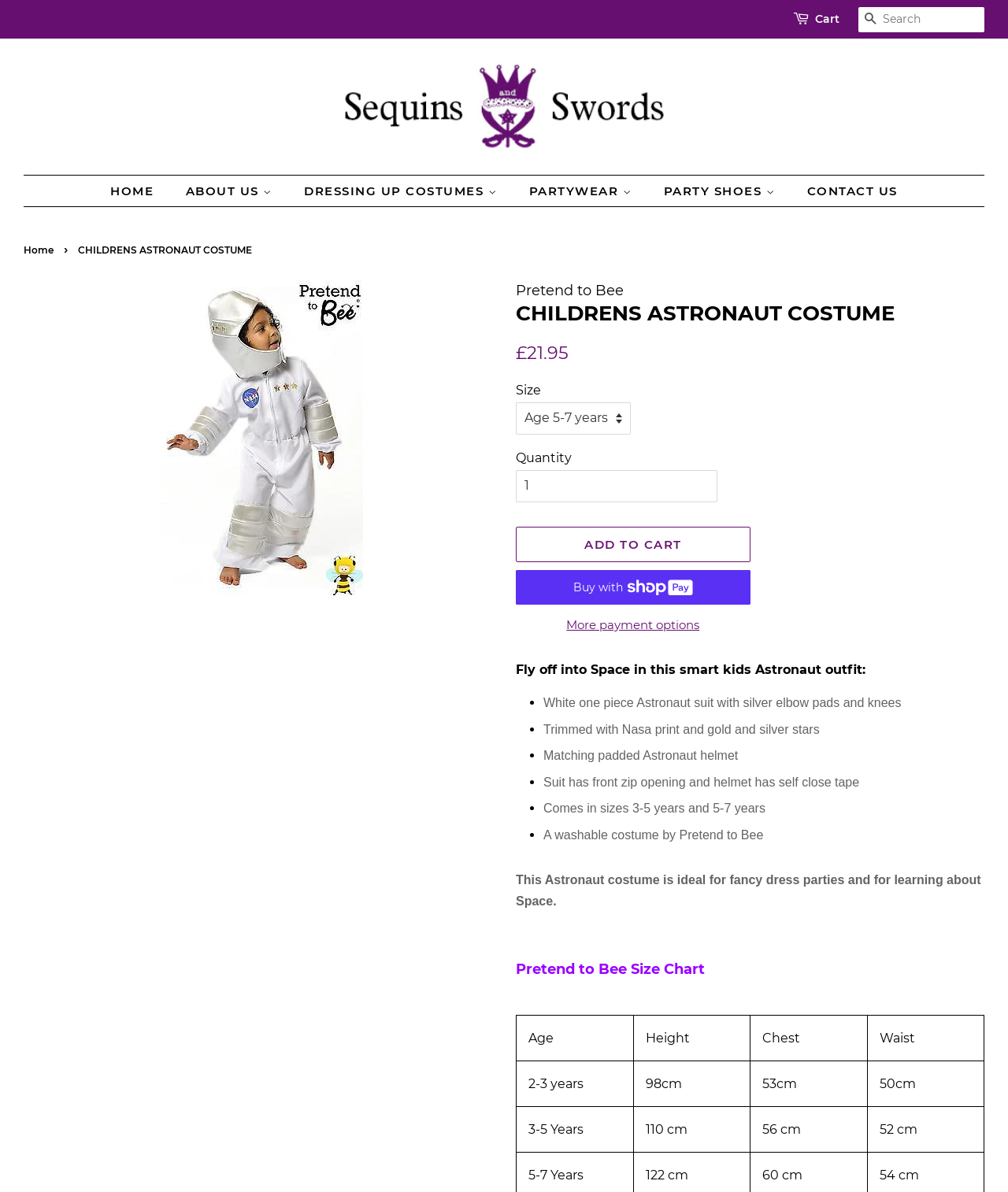Explain the webpage's design and content in an elaborate manner.

This webpage is about a children's astronaut costume. At the top, there is a navigation menu with links to "Home", "About Us", "Dressing Up Costumes", "Partywear", "Party Shoes", and "Contact Us". Below the navigation menu, there is a search bar and a cart link.

On the left side of the page, there is a breadcrumb navigation showing the current page's location, which is "CHILDRENS ASTRONAUT COSTUME". Next to the breadcrumb navigation, there is a large image of the astronaut costume.

On the right side of the page, there is a product description section. The product title "CHILDRENS ASTRONAUT COSTUME" is displayed prominently, followed by a brief description of the costume. Below the description, there are details about the product, including the regular price, size options, and quantity selection. There are also buttons to add the product to the cart or to buy it now using ShopPay.

Further down the page, there is a detailed product description, which includes a list of features, such as the costume's material, design, and size options. The description also mentions that the costume is ideal for fancy dress parties and for learning about space.

At the bottom of the page, there is a size chart table, which provides measurements for different age ranges.